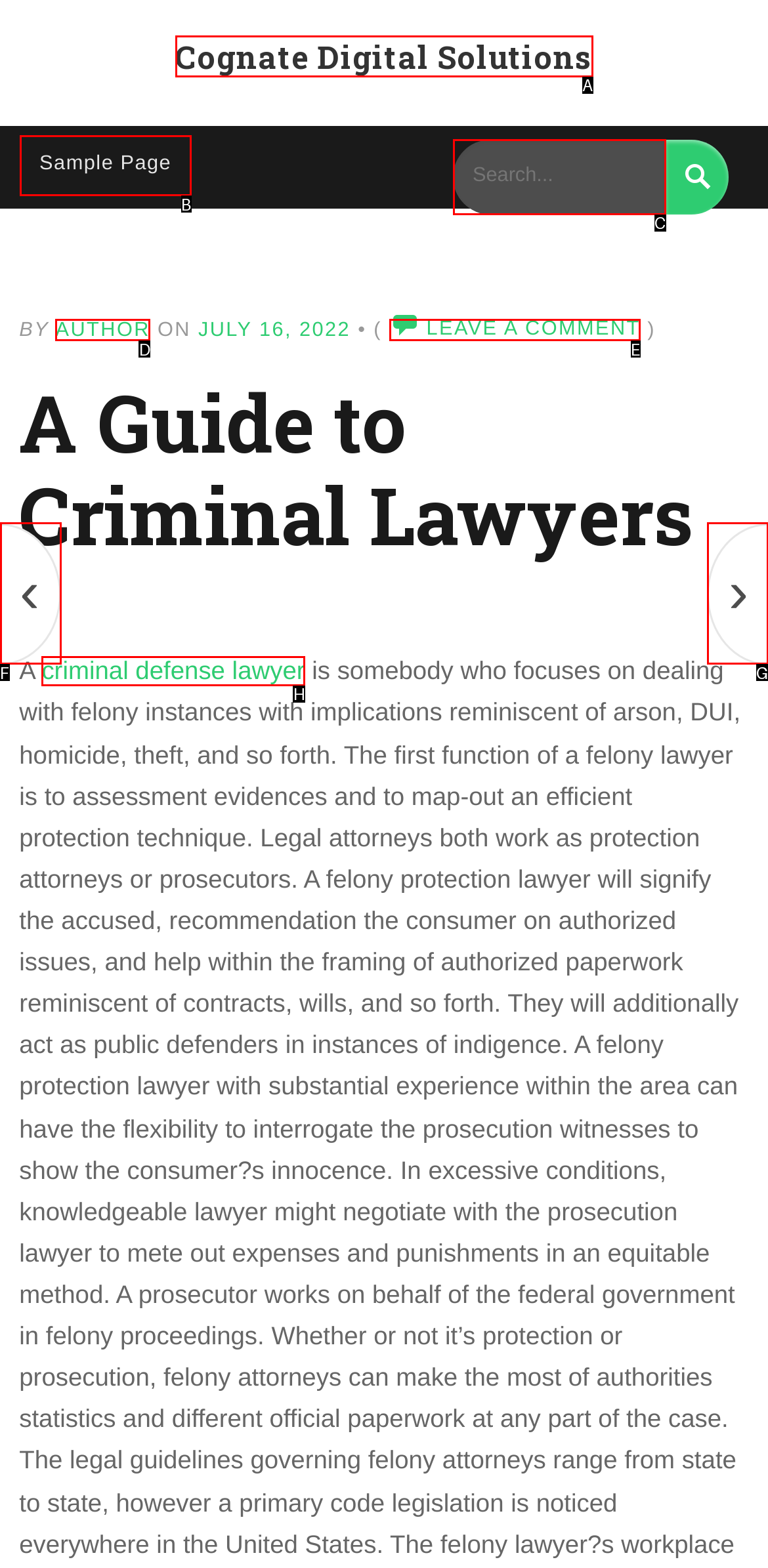Select the proper UI element to click in order to perform the following task: search for something. Indicate your choice with the letter of the appropriate option.

C